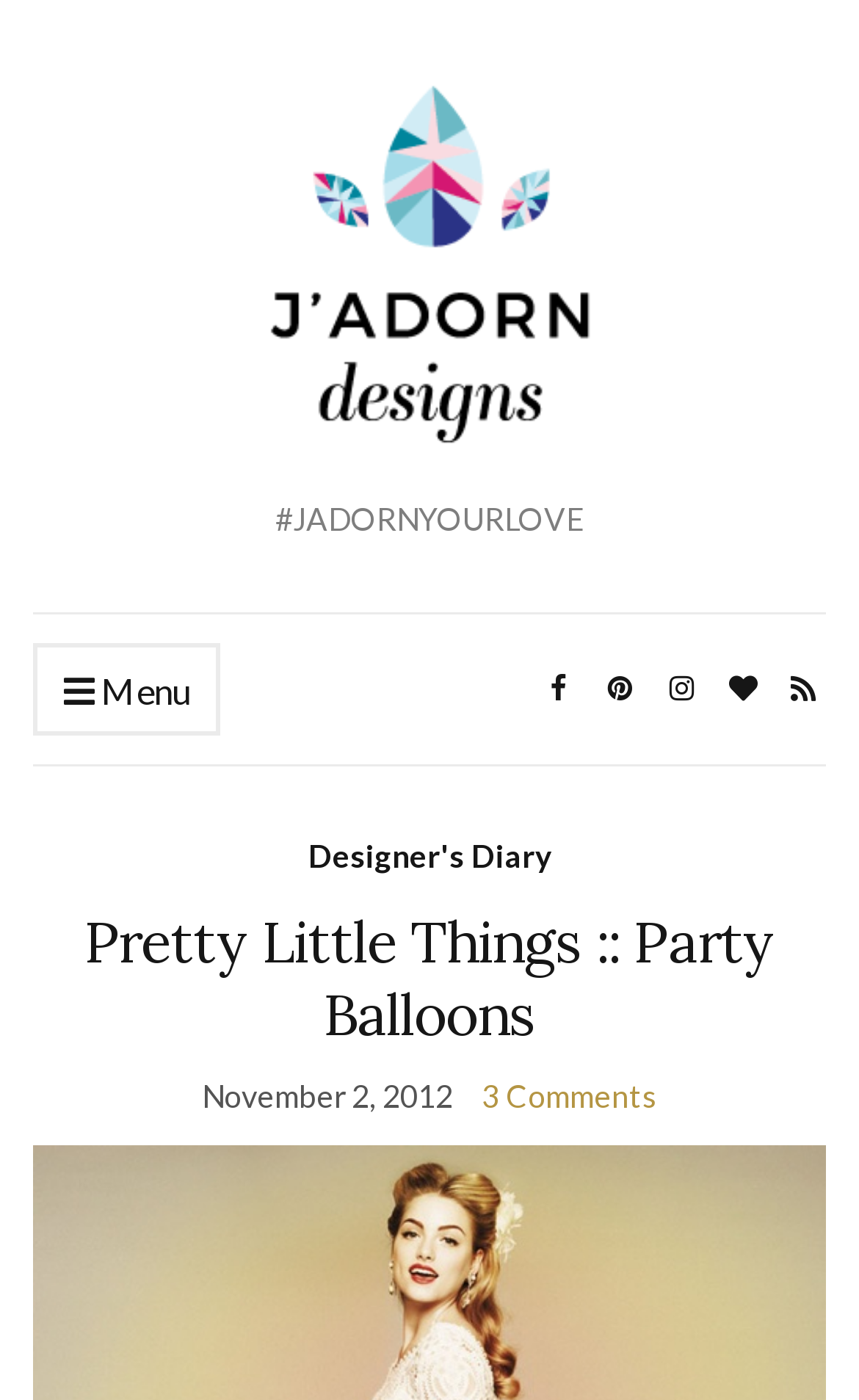When was the latest article published?
Utilize the information in the image to give a detailed answer to the question.

The publication date of the latest article can be found in the time element 'November 2, 2012' which is located below the article title.